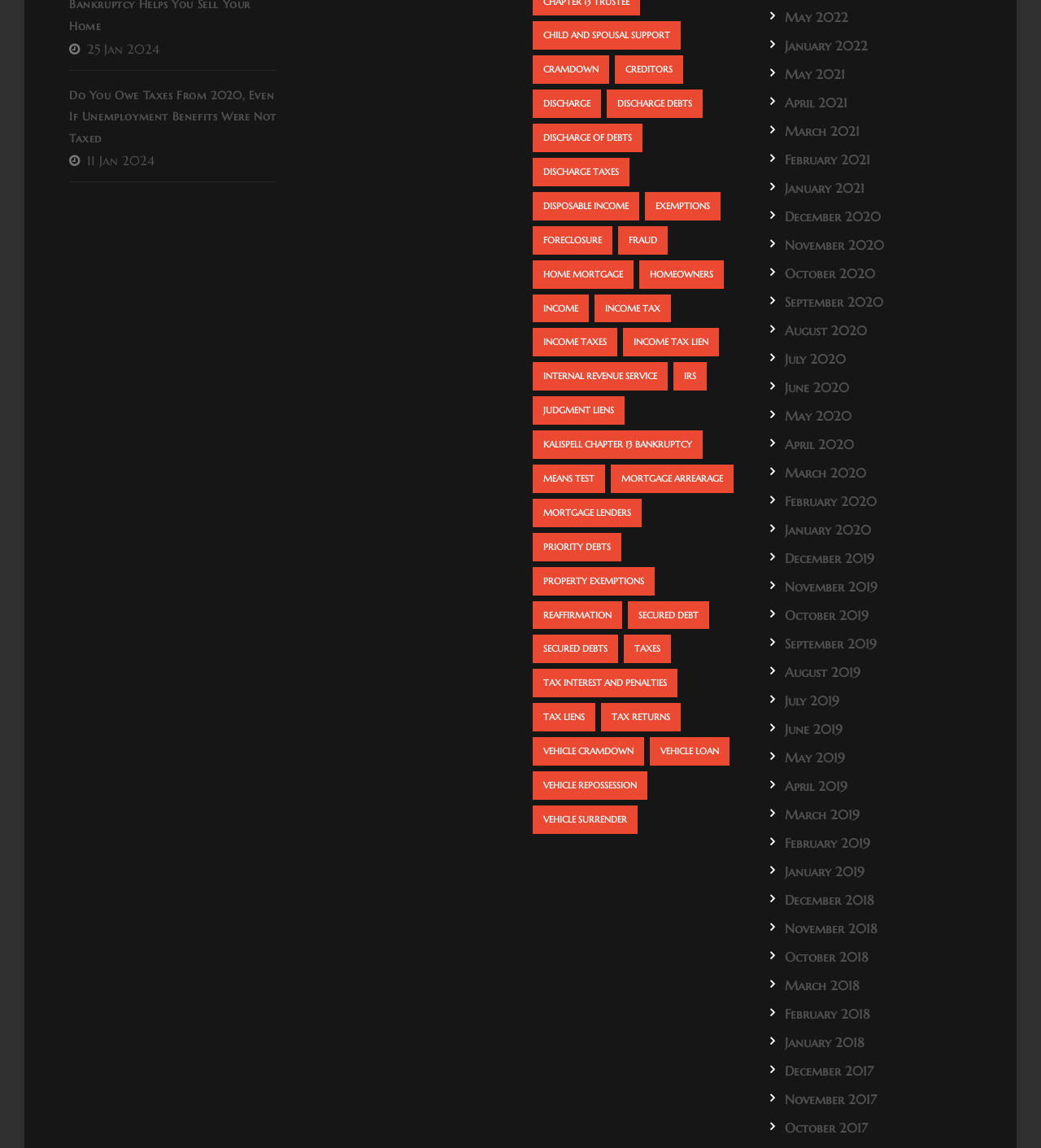Show me the bounding box coordinates of the clickable region to achieve the task as per the instruction: "Click on 'child and spousal support'".

[0.512, 0.019, 0.654, 0.043]